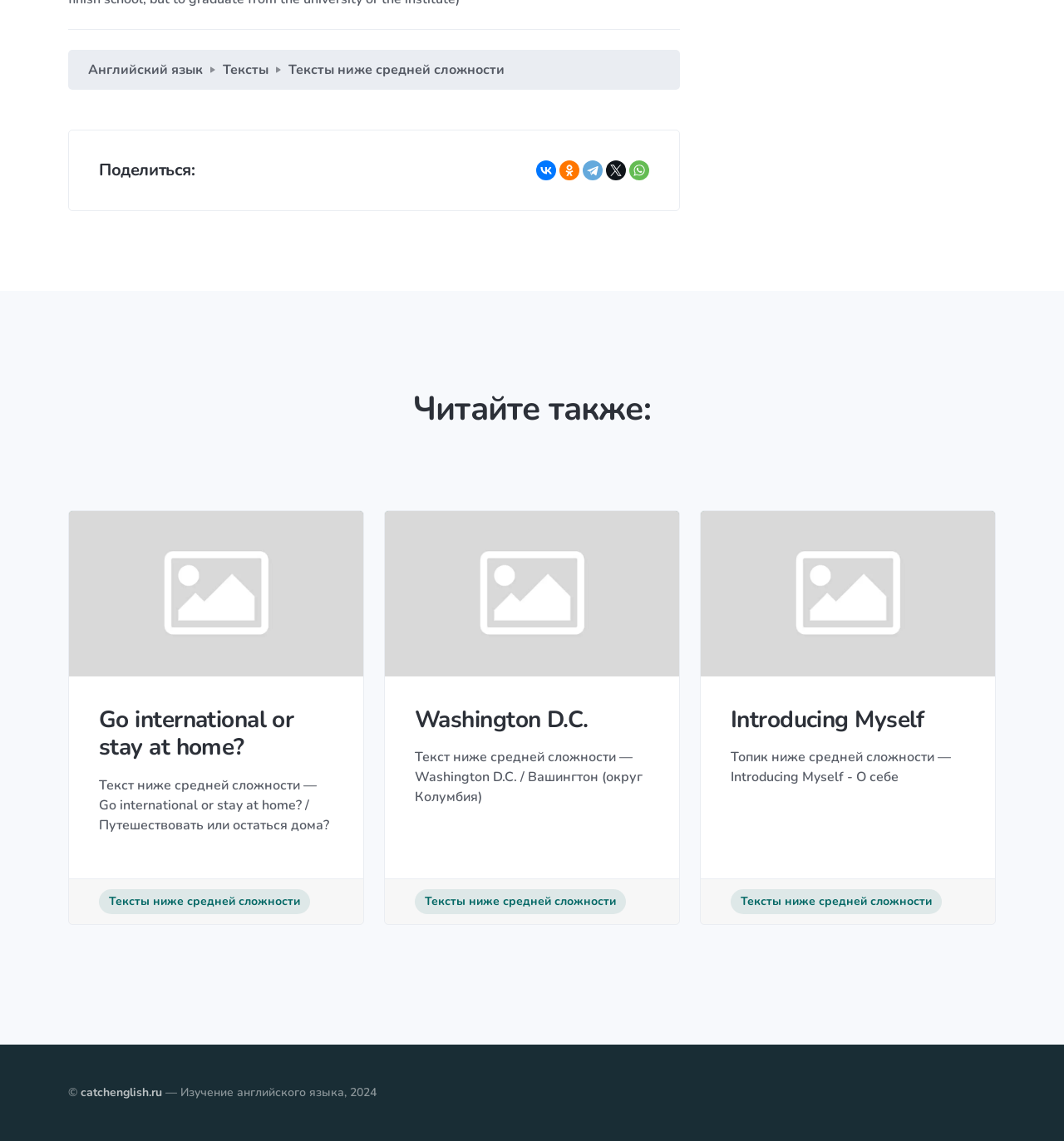Find the bounding box coordinates of the area that needs to be clicked in order to achieve the following instruction: "Explore 'Washington D.C.'". The coordinates should be specified as four float numbers between 0 and 1, i.e., [left, top, right, bottom].

[0.362, 0.448, 0.638, 0.593]